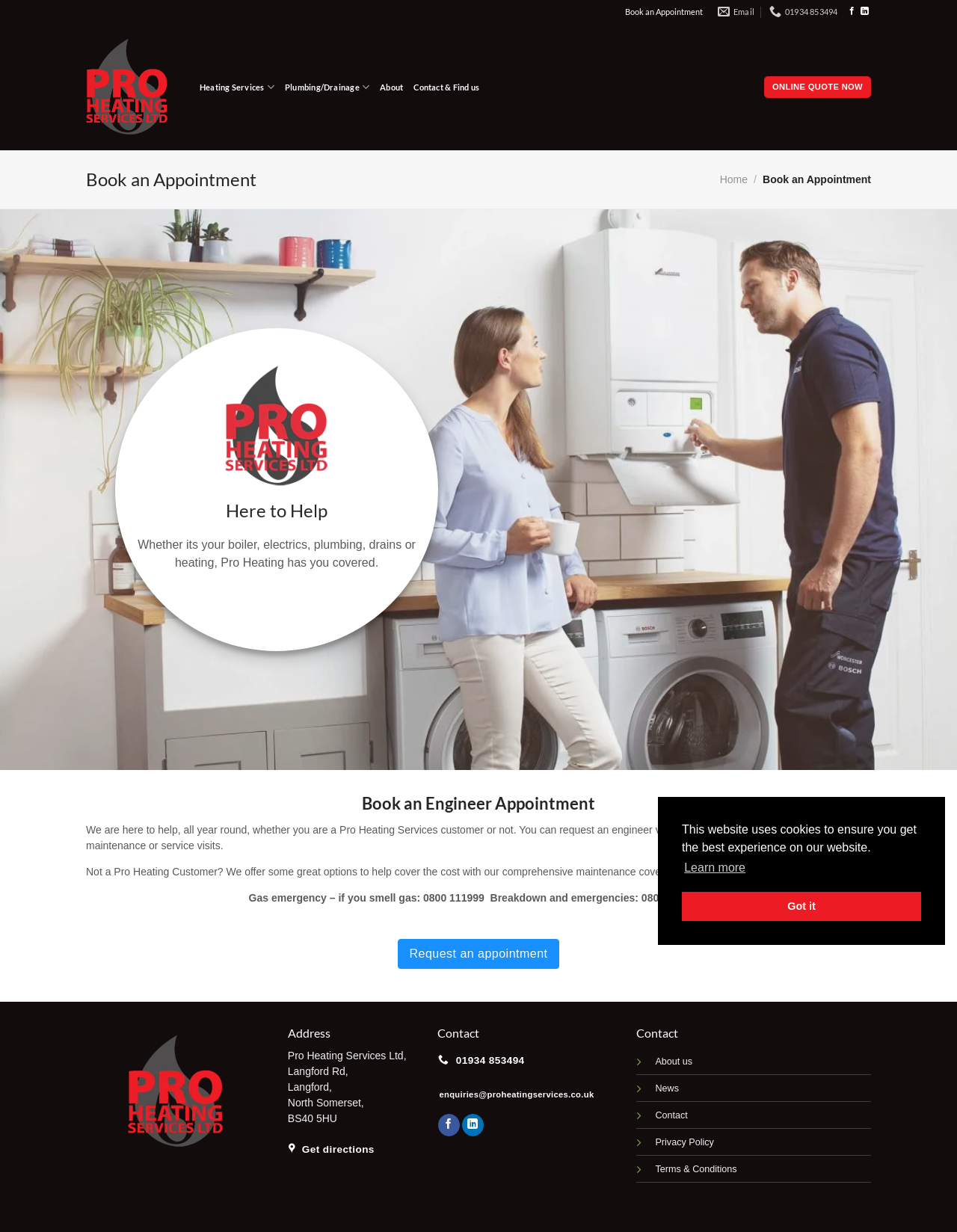What is the purpose of the 'Request an appointment' button?
Carefully examine the image and provide a detailed answer to the question.

I found the 'Request an appointment' button by scrolling down to the section that says 'Book an Engineer Appointment' and looking for the call-to-action button. The purpose of this button is likely to allow users to book an engineer visit for repairs, maintenance, or service visits, as described in the surrounding text.